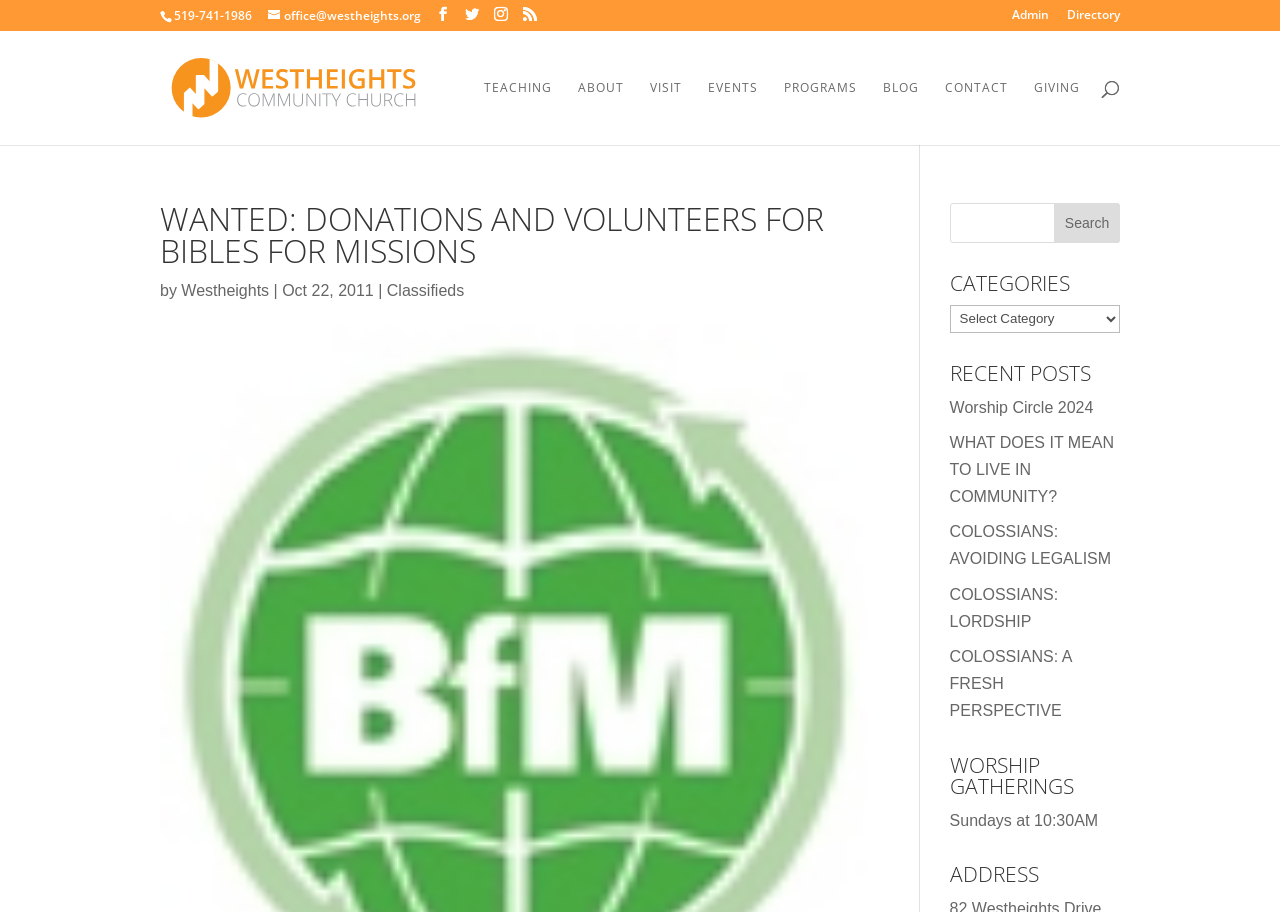Return the bounding box coordinates of the UI element that corresponds to this description: "COLOSSIANS: LORDSHIP". The coordinates must be given as four float numbers in the range of 0 and 1, [left, top, right, bottom].

[0.742, 0.642, 0.827, 0.691]